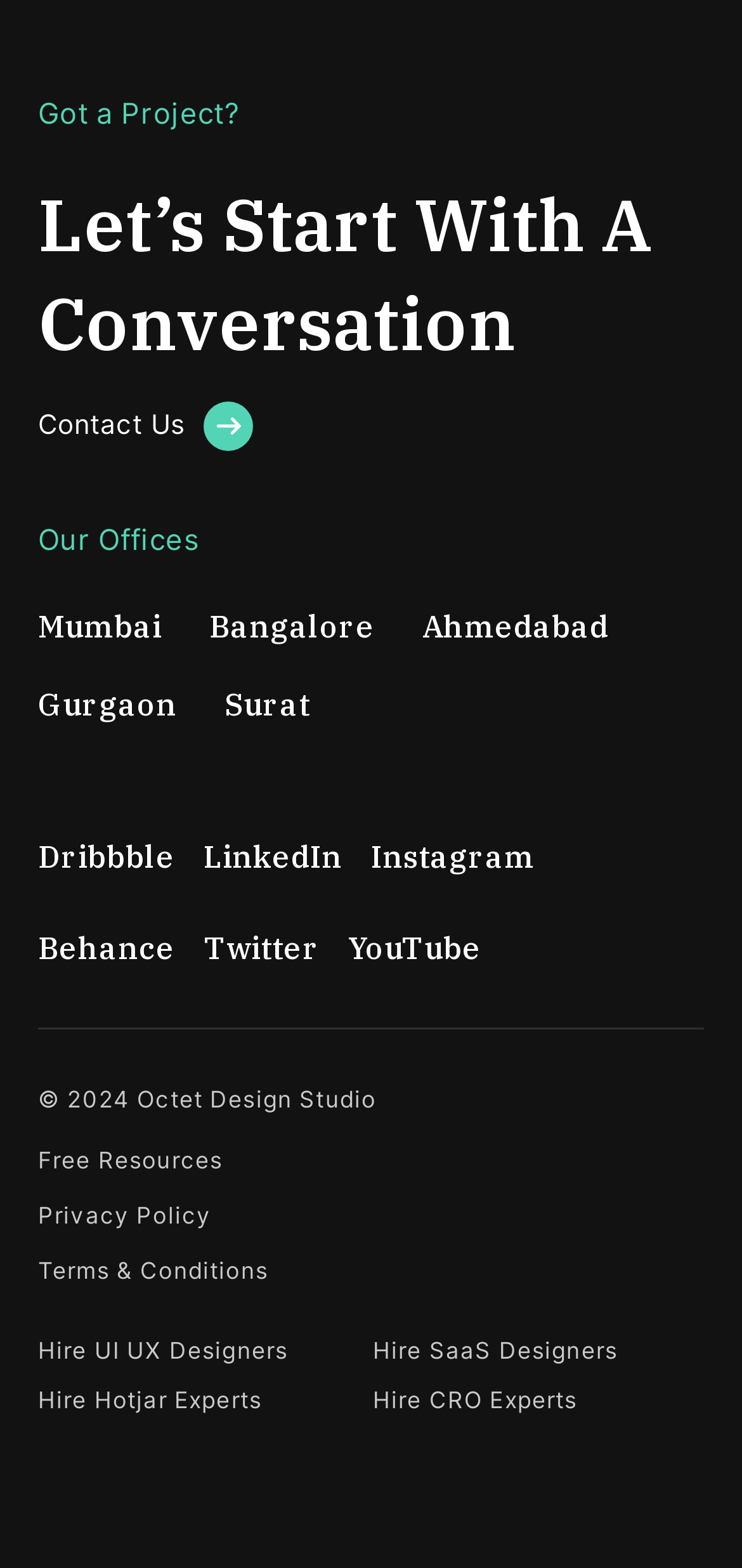Highlight the bounding box coordinates of the region I should click on to meet the following instruction: "Hire UI UX Designers".

[0.051, 0.853, 0.472, 0.871]